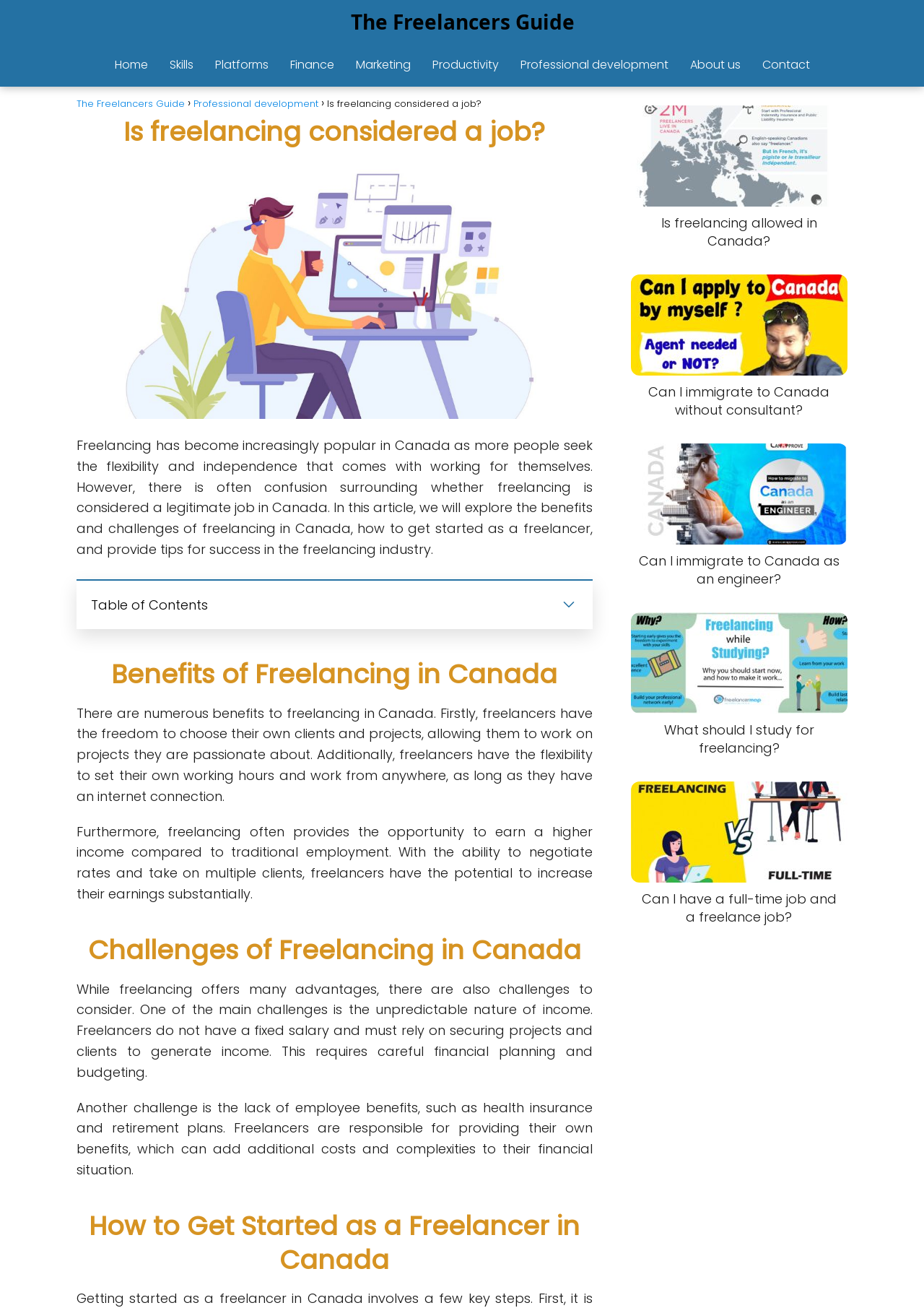Can you identify and provide the main heading of the webpage?

Is freelancing considered a job?